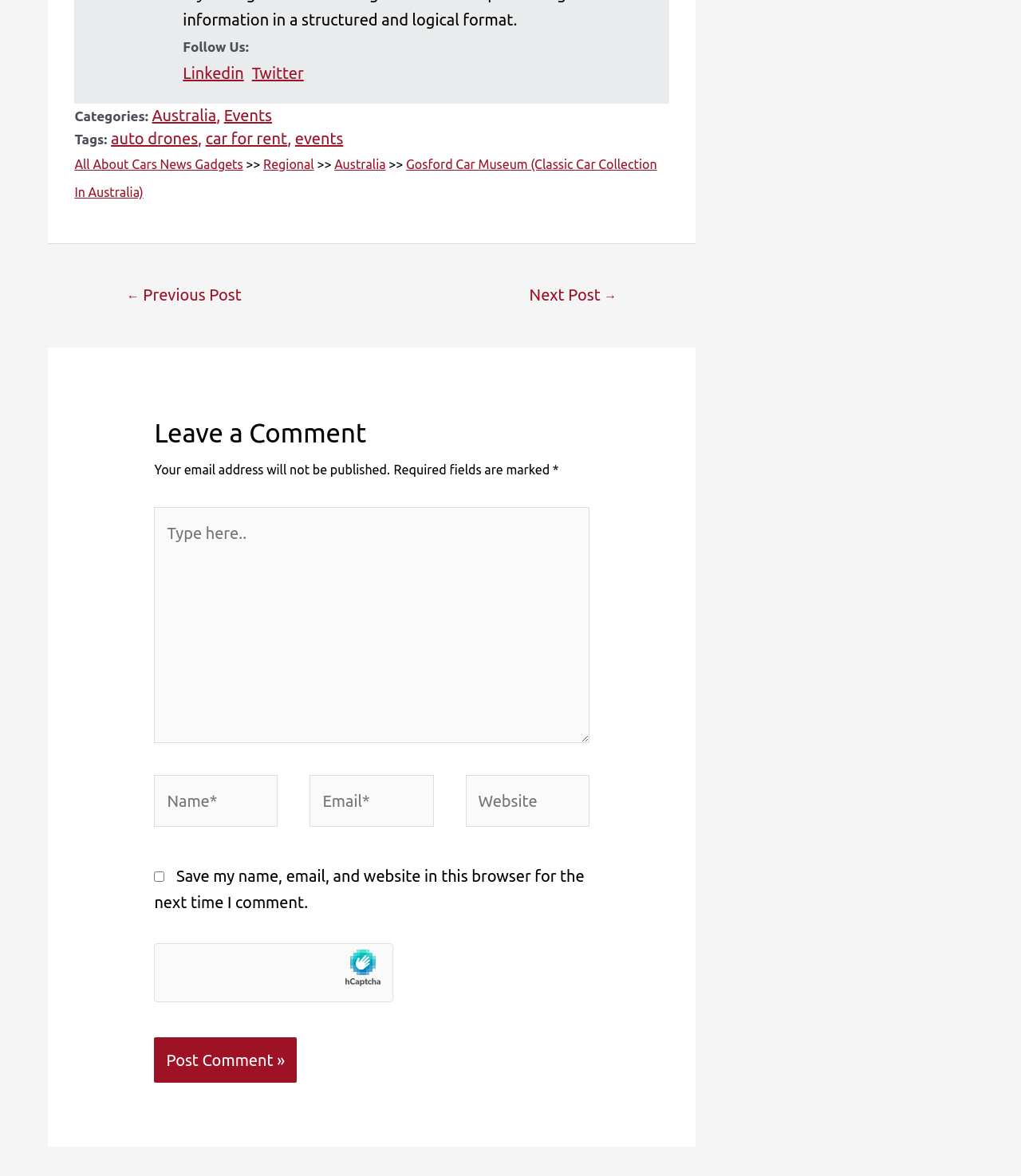Find the bounding box coordinates for the area that should be clicked to accomplish the instruction: "Click on the 'Events' category".

[0.219, 0.09, 0.266, 0.106]